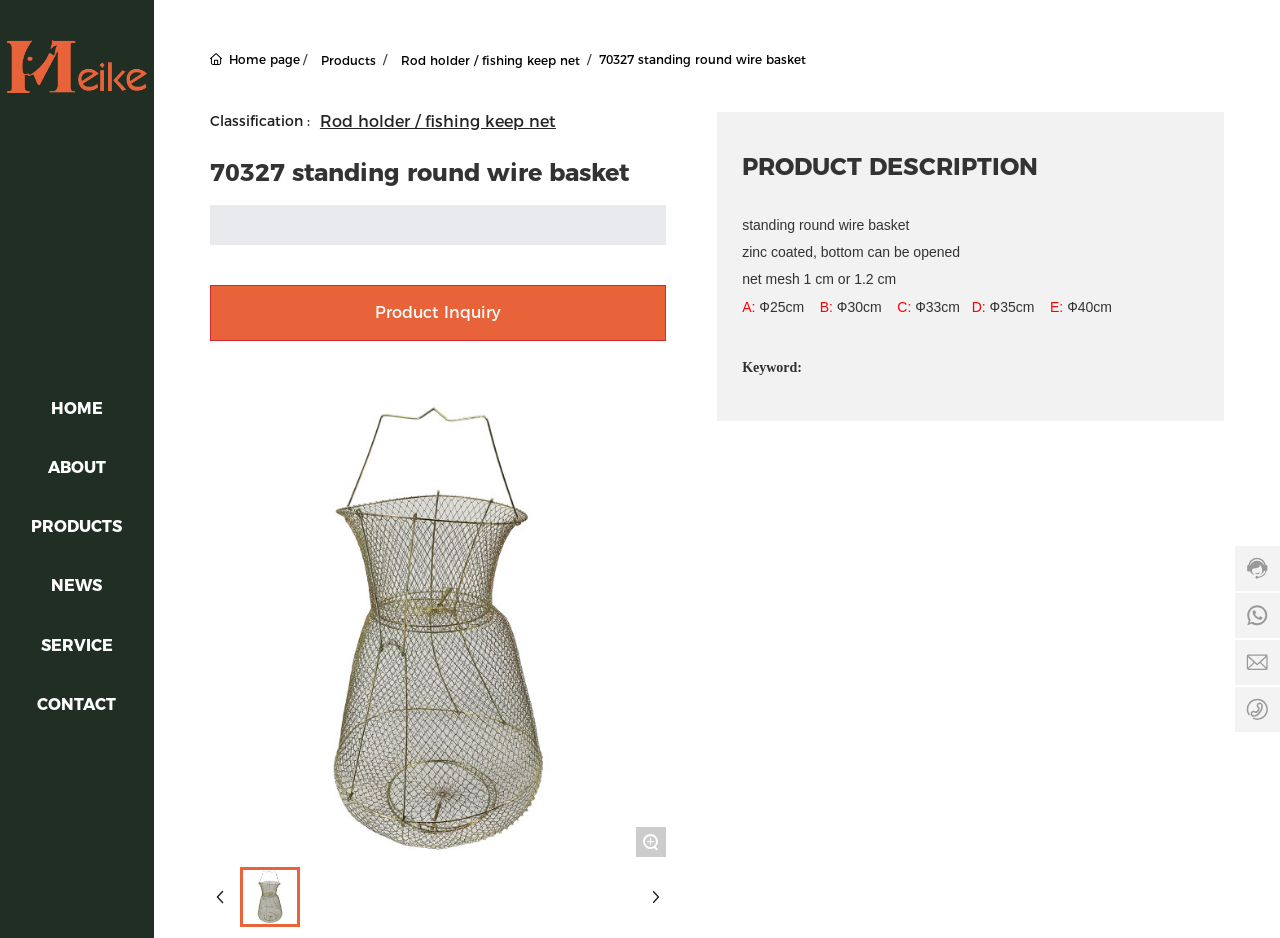What is the material of the product?
Please answer the question with a single word or phrase, referencing the image.

zinc coated